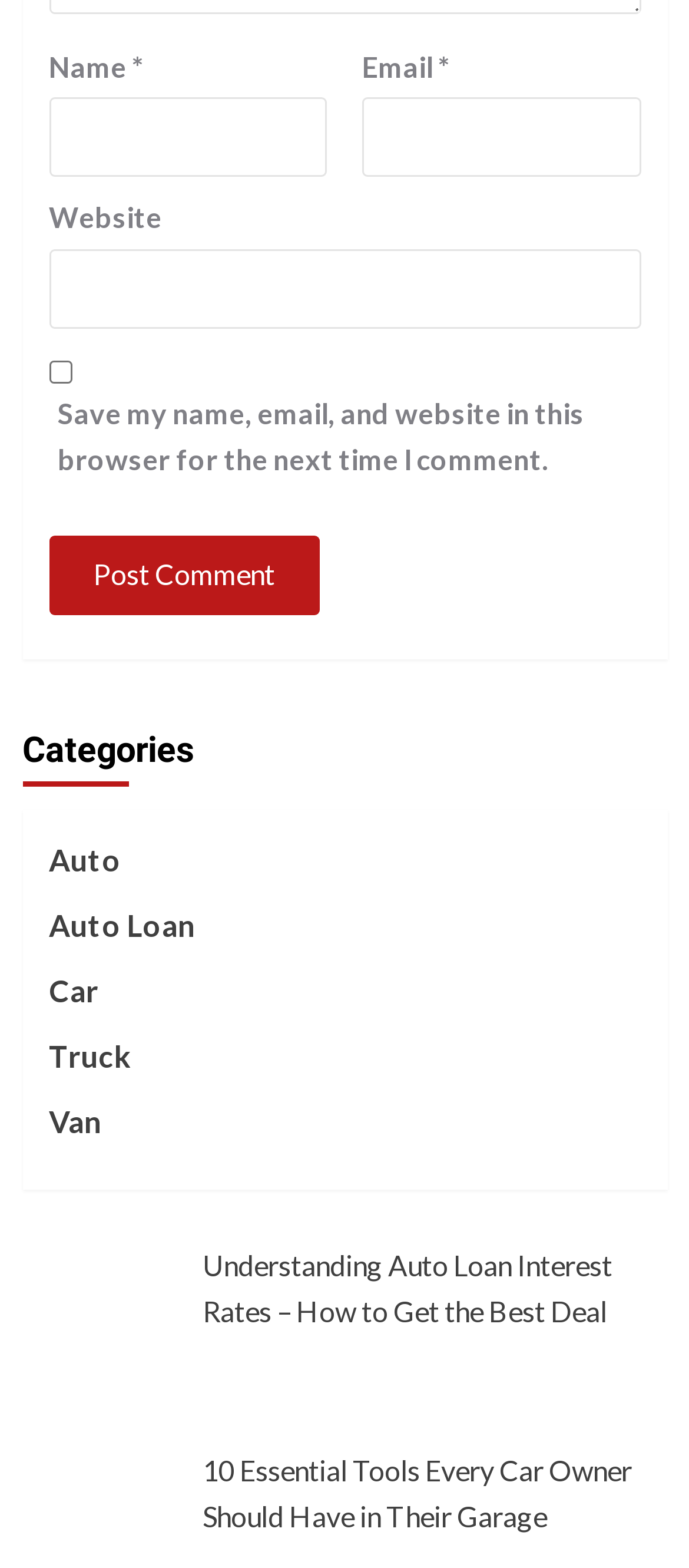Identify the bounding box coordinates of the area that should be clicked in order to complete the given instruction: "Click the Post Comment button". The bounding box coordinates should be four float numbers between 0 and 1, i.e., [left, top, right, bottom].

[0.071, 0.341, 0.463, 0.392]